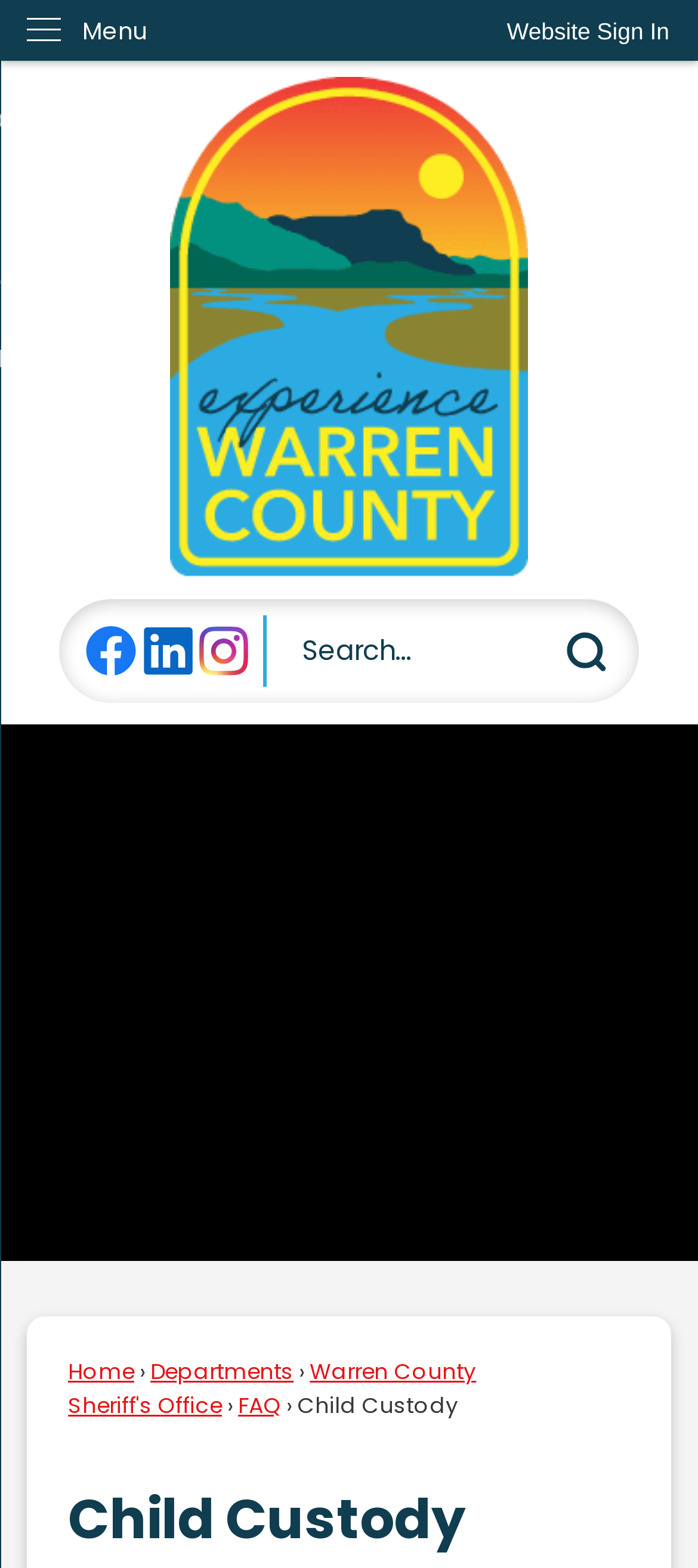Identify the bounding box coordinates of the clickable region required to complete the instruction: "Sign in to the website". The coordinates should be given as four float numbers within the range of 0 and 1, i.e., [left, top, right, bottom].

[0.685, 0.0, 1.0, 0.04]